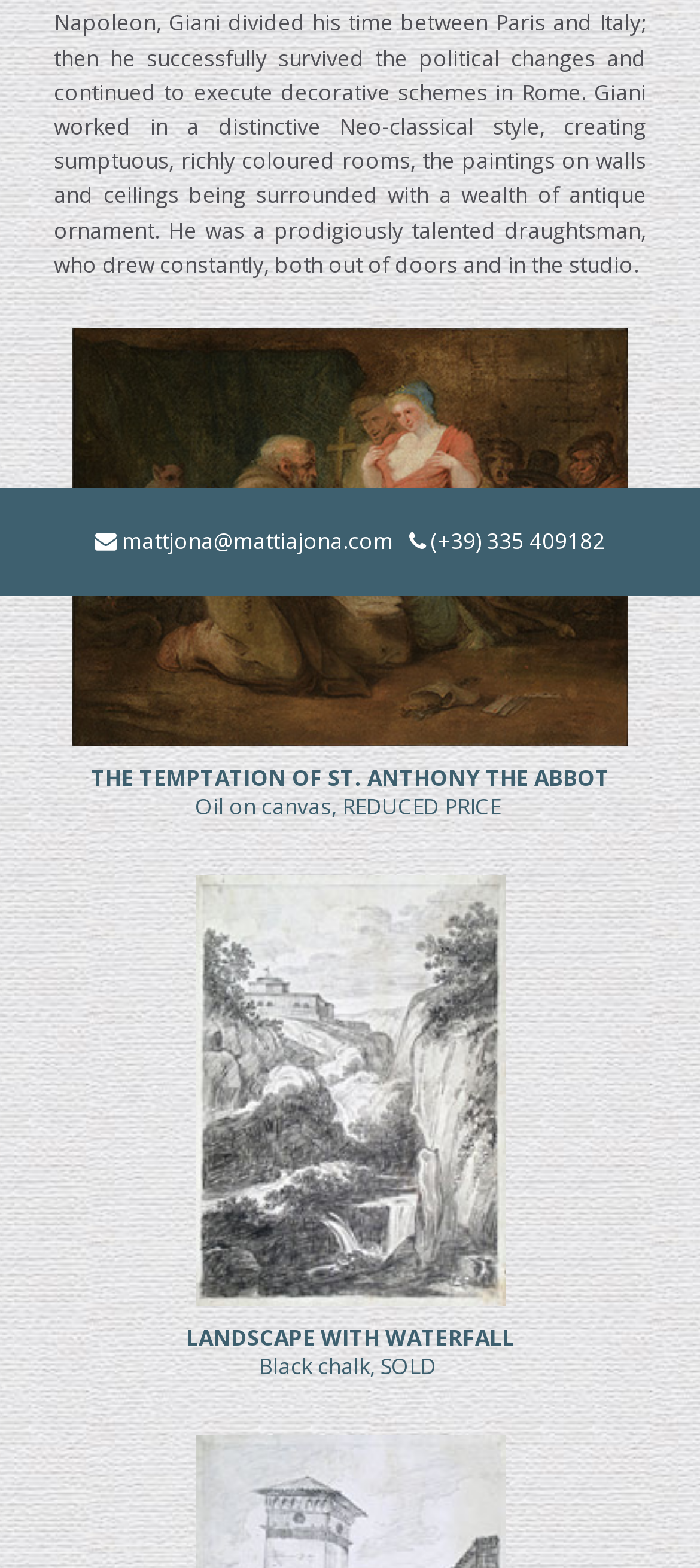Given the element description LANDSCAPE WITH WATERFALLBlack chalk, SOLD, predict the bounding box coordinates for the UI element in the webpage screenshot. The format should be (top-left x, top-left y, bottom-right x, bottom-right y), and the values should be between 0 and 1.

[0.265, 0.843, 0.735, 0.881]